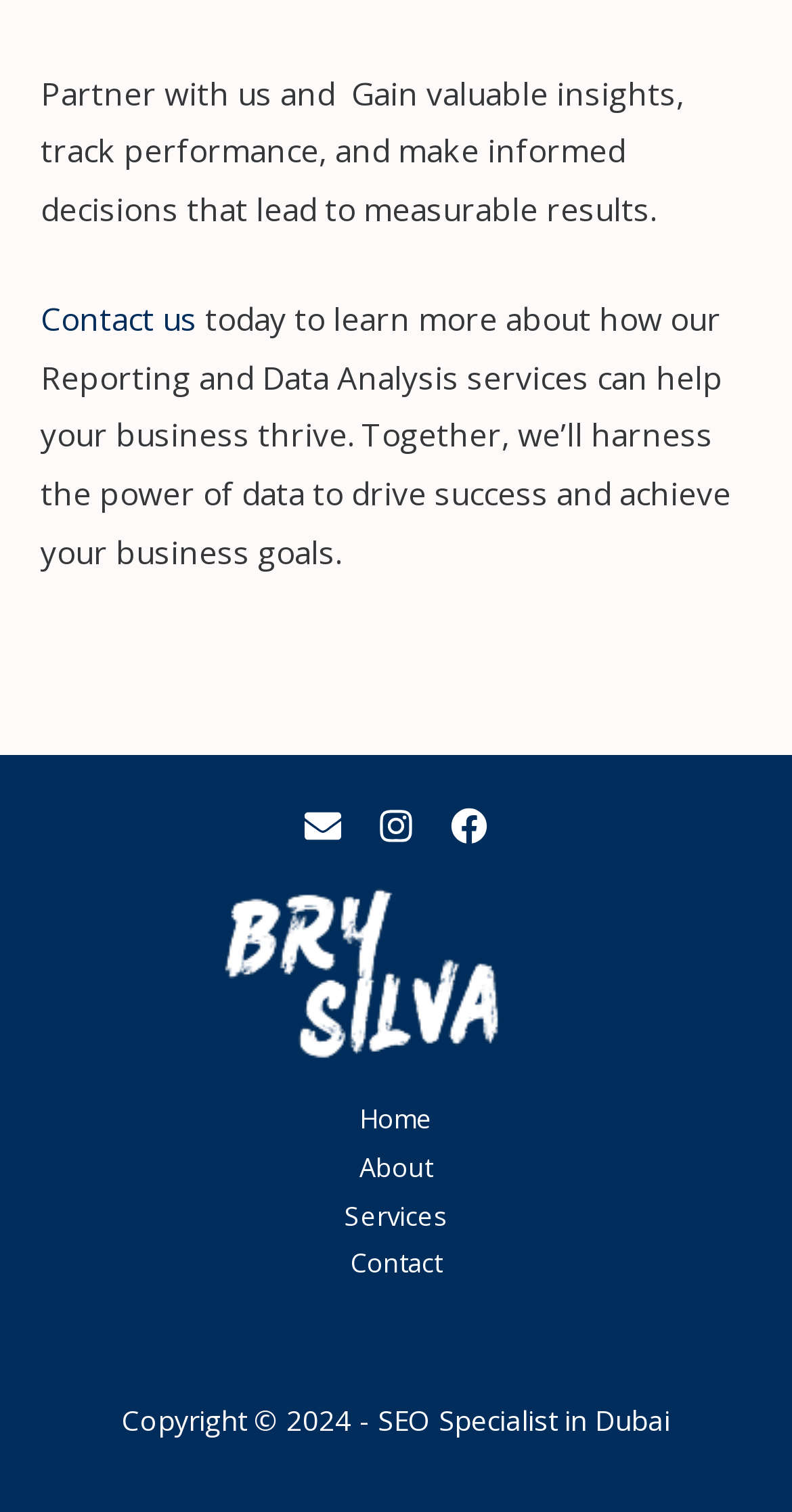Find and provide the bounding box coordinates for the UI element described here: "Home". The coordinates should be given as four float numbers between 0 and 1: [left, top, right, bottom].

[0.428, 0.725, 0.572, 0.757]